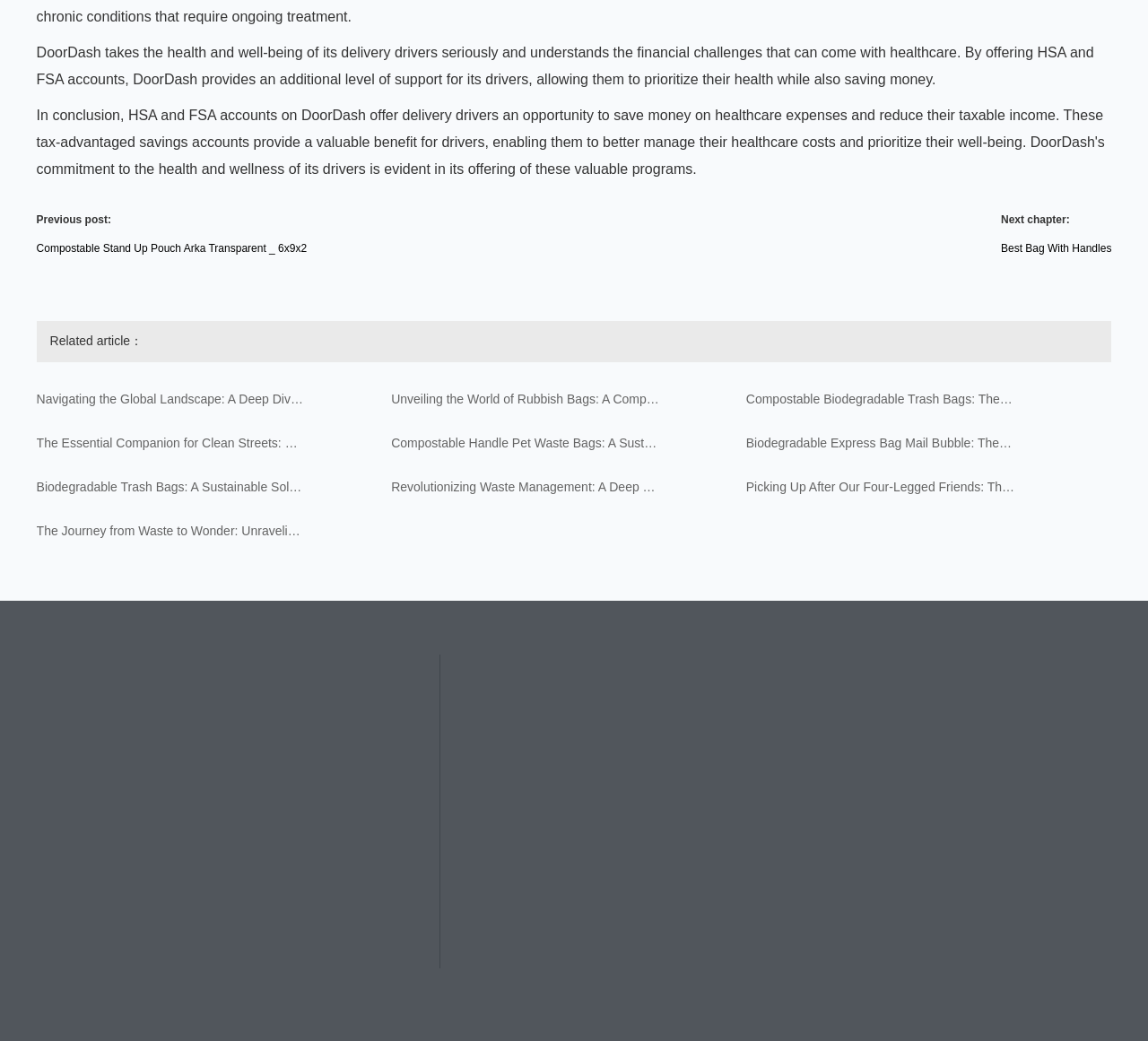Locate the bounding box coordinates of the element to click to perform the following action: 'Read about DoorDash's support for its drivers' health'. The coordinates should be given as four float values between 0 and 1, in the form of [left, top, right, bottom].

[0.032, 0.043, 0.953, 0.084]